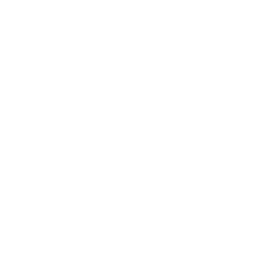What is the purpose of the logo?
Craft a detailed and extensive response to the question.

The caption explains that the logo symbolizes the school's commitment to excellence in education and athletics, reflecting the proud traditions and vibrant culture of the institution. This implies that the logo serves as a representation of the school's values and goals.